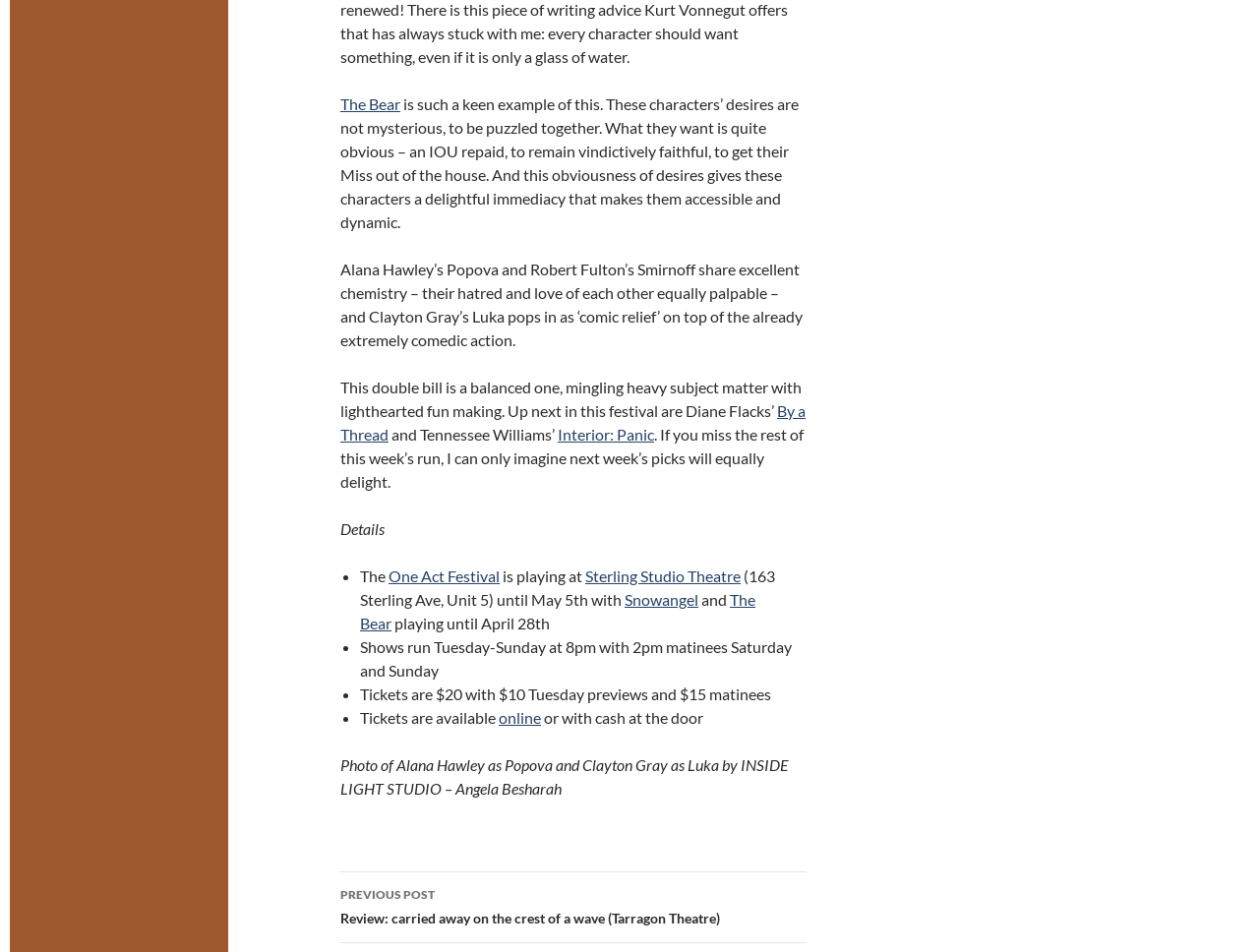Please find the bounding box coordinates for the clickable element needed to perform this instruction: "Click on 'The Bear'".

[0.27, 0.099, 0.318, 0.119]